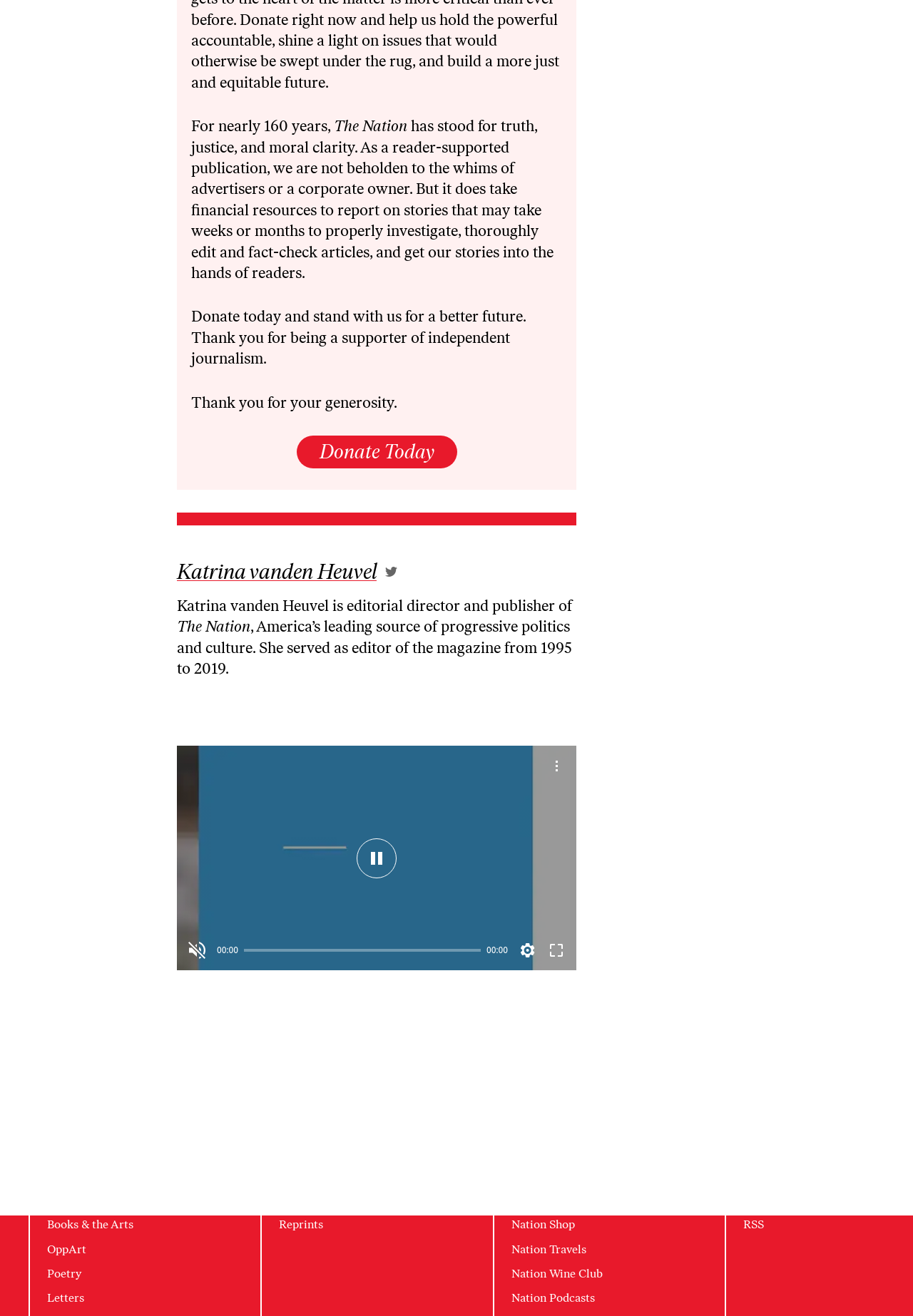Refer to the image and provide an in-depth answer to the question:
What are the main sections of the website?

The main sections of the website can be identified by the heading elements [172], [174], [176], and [178], which contain the text 'SECTIONS', 'MAGAZINE', 'MORE', and 'FOLLOW', respectively.